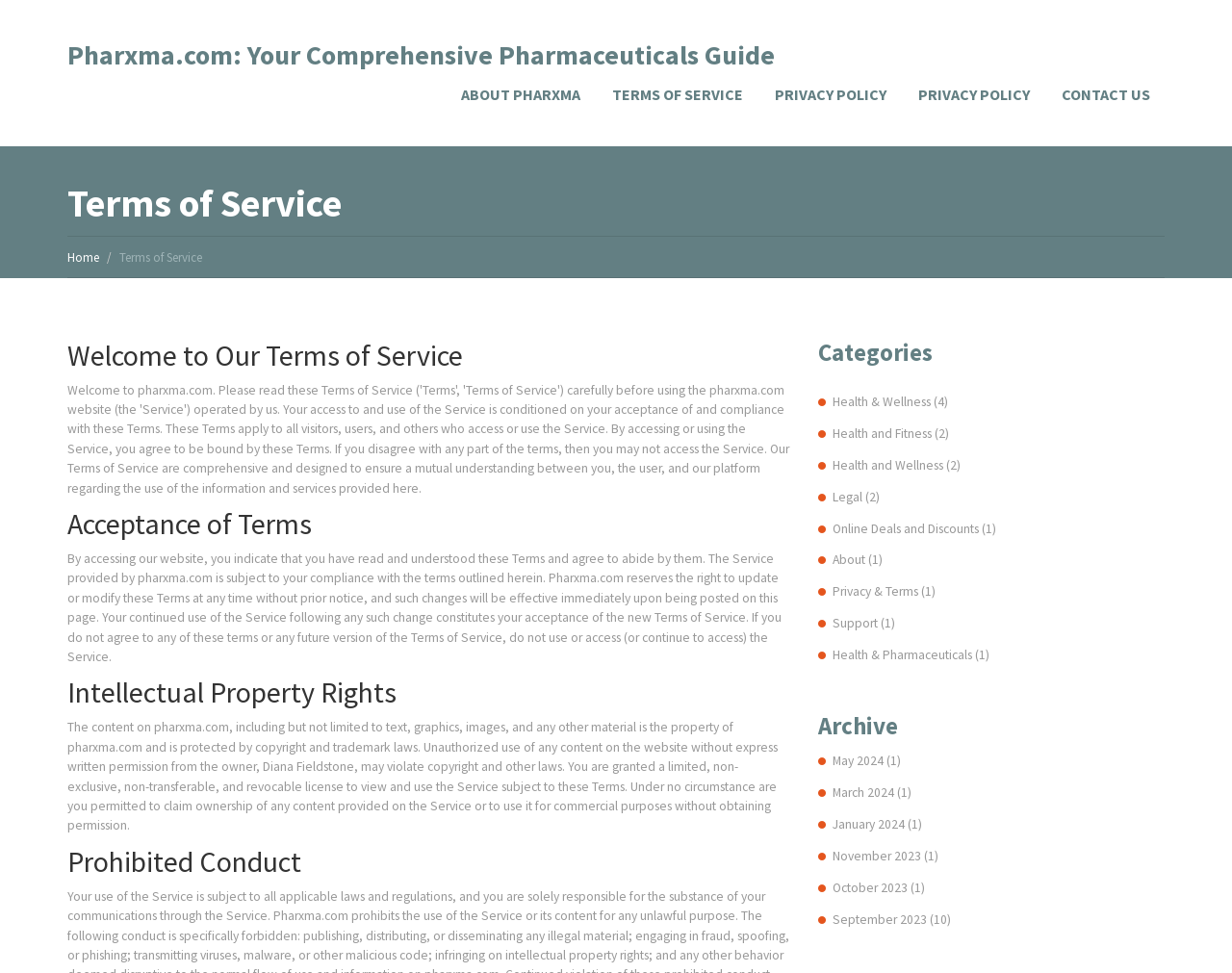What categories are listed on the webpage?
Answer briefly with a single word or phrase based on the image.

Health & Wellness, Health and Fitness, etc.